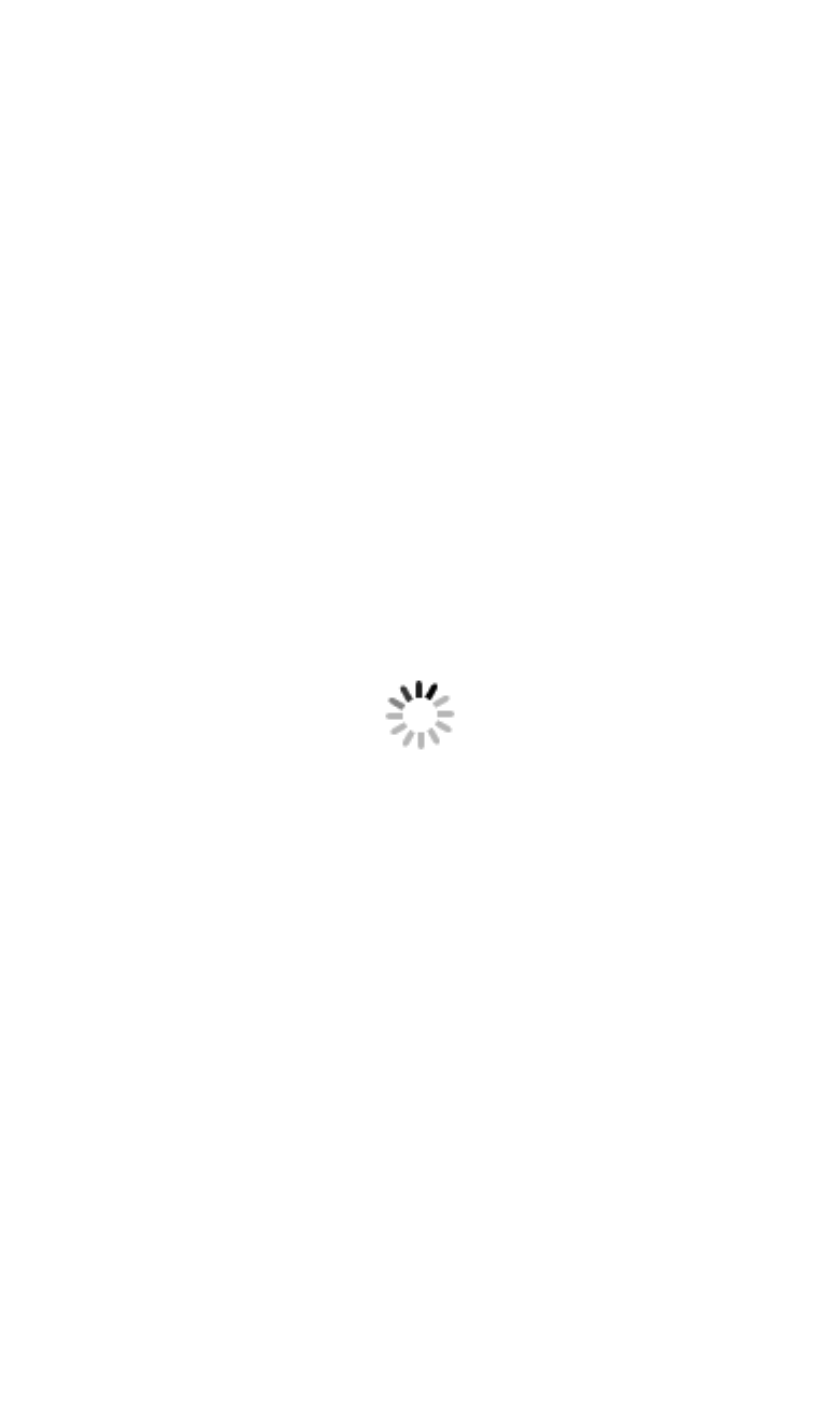Provide a thorough description of this webpage.

The webpage is titled "Privacy Statement - Thermal Edge" and appears to be a statement about the company's privacy policy. At the top left of the page, there is a link with no text, followed by a search bar with a "Search" button to its right. The search bar has a text label "Search" above it. 

Below the search bar, there is a link labeled "Home". To the right of the "Home" link, there is a button labeled "Toggle navigation". 

The main content of the page is headed by a large heading "PRIVACY STATEMENT" that spans the full width of the page. 

The page also contains a brief statement about Thermal Edge respecting users' privacy and not sharing their registered user list with third parties. This statement is located below the heading.